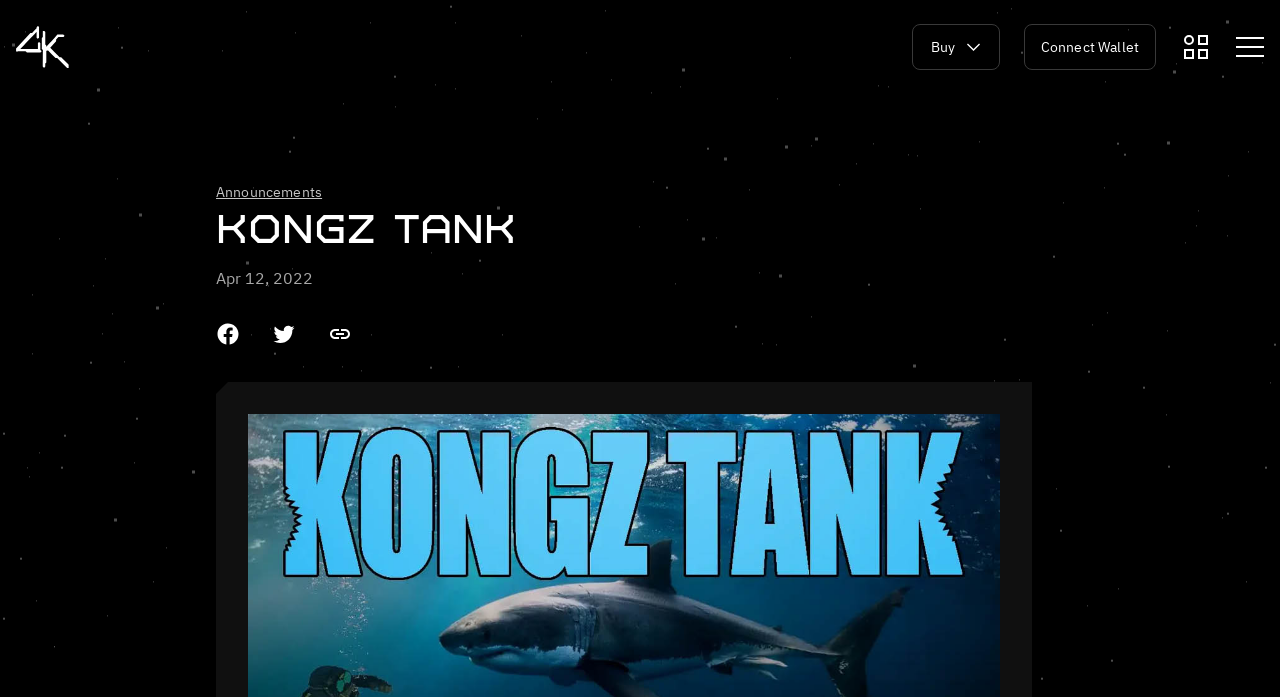Give a one-word or one-phrase response to the question:
What is the purpose of the 'Connect Wallet' button?

To connect a wallet